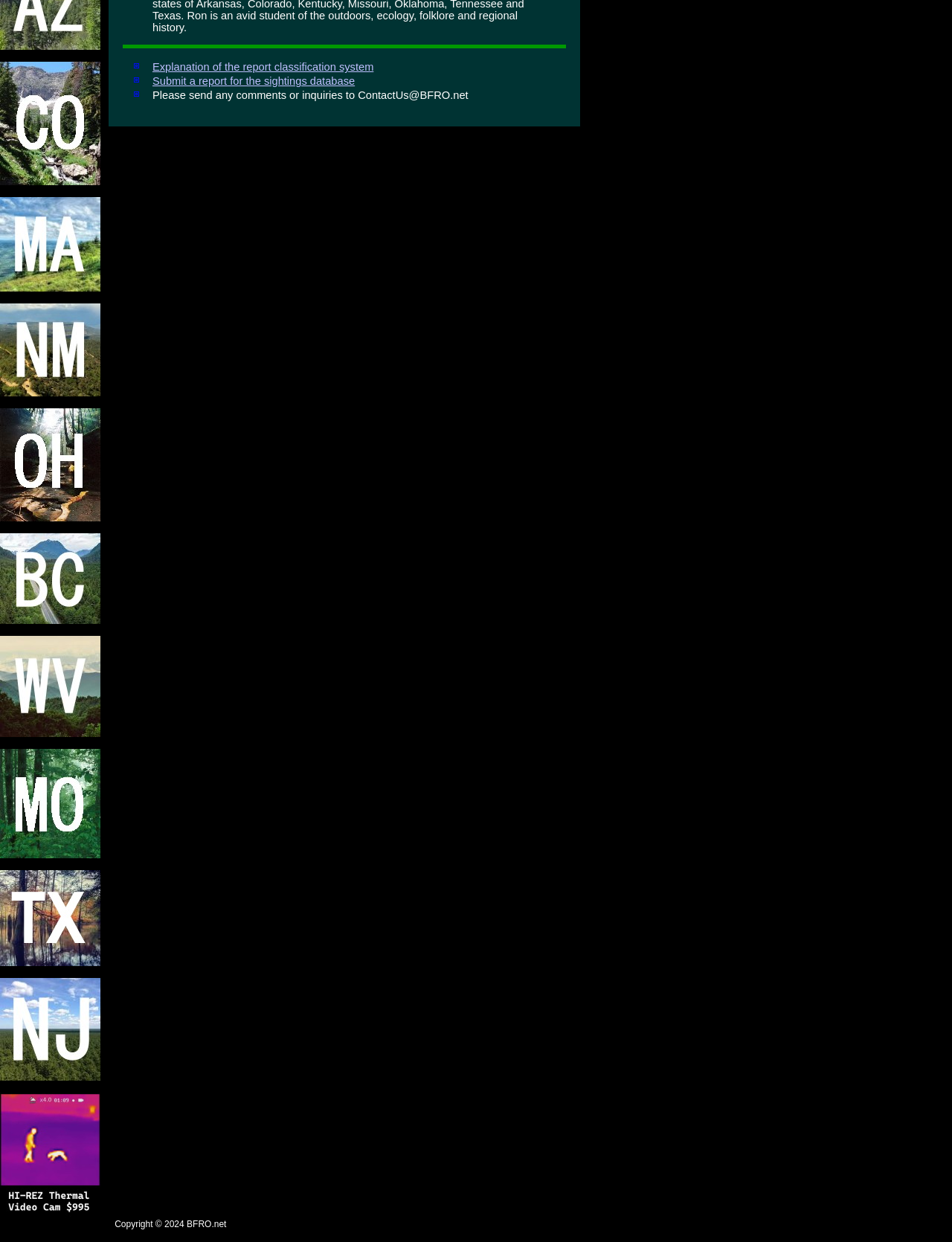What is the copyright information?
Based on the visual information, provide a detailed and comprehensive answer.

The copyright information is provided at the bottom of the webpage, stating 'Copyright 2024 BFRO.net', which indicates that the website content is owned by BFRO.net and is copyrighted for the year 2024.